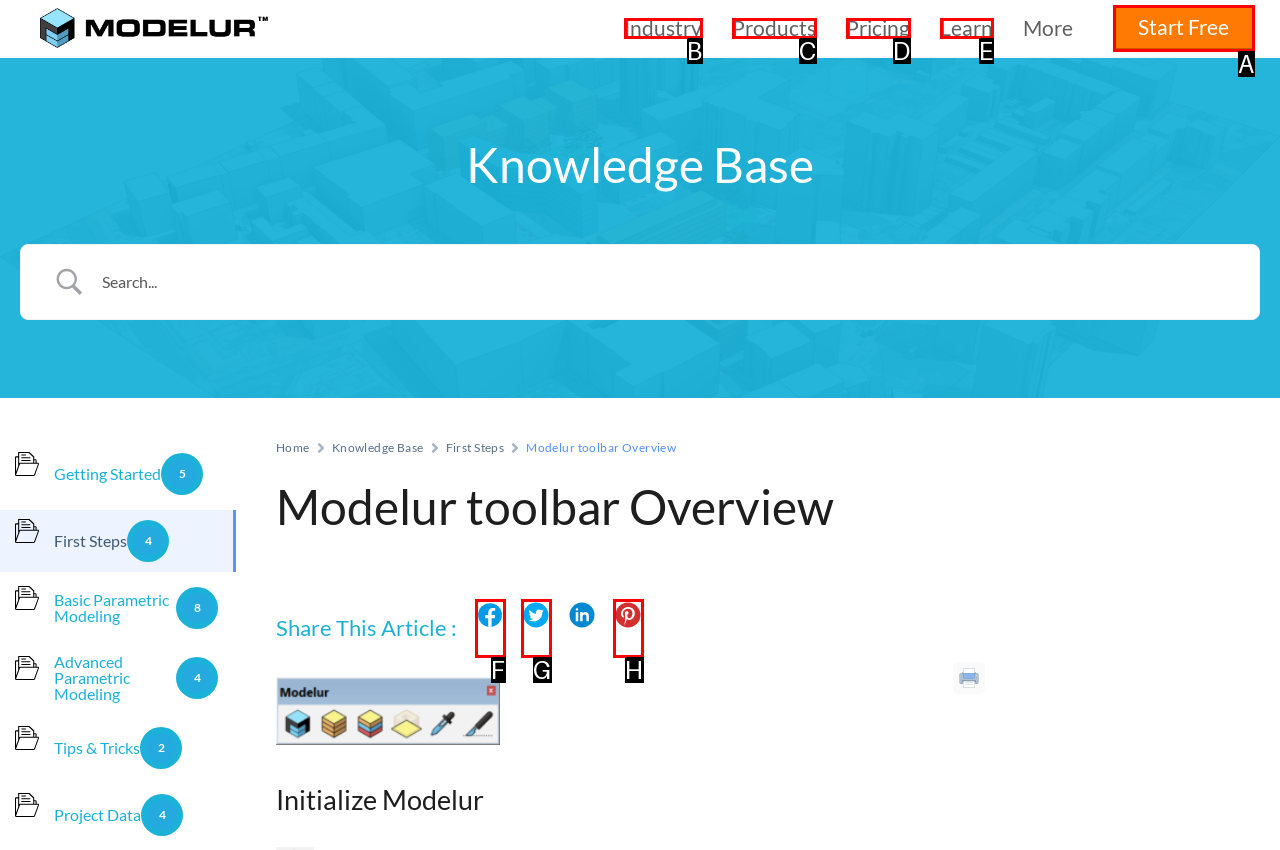Select the correct option based on the description: Industry
Answer directly with the option’s letter.

B